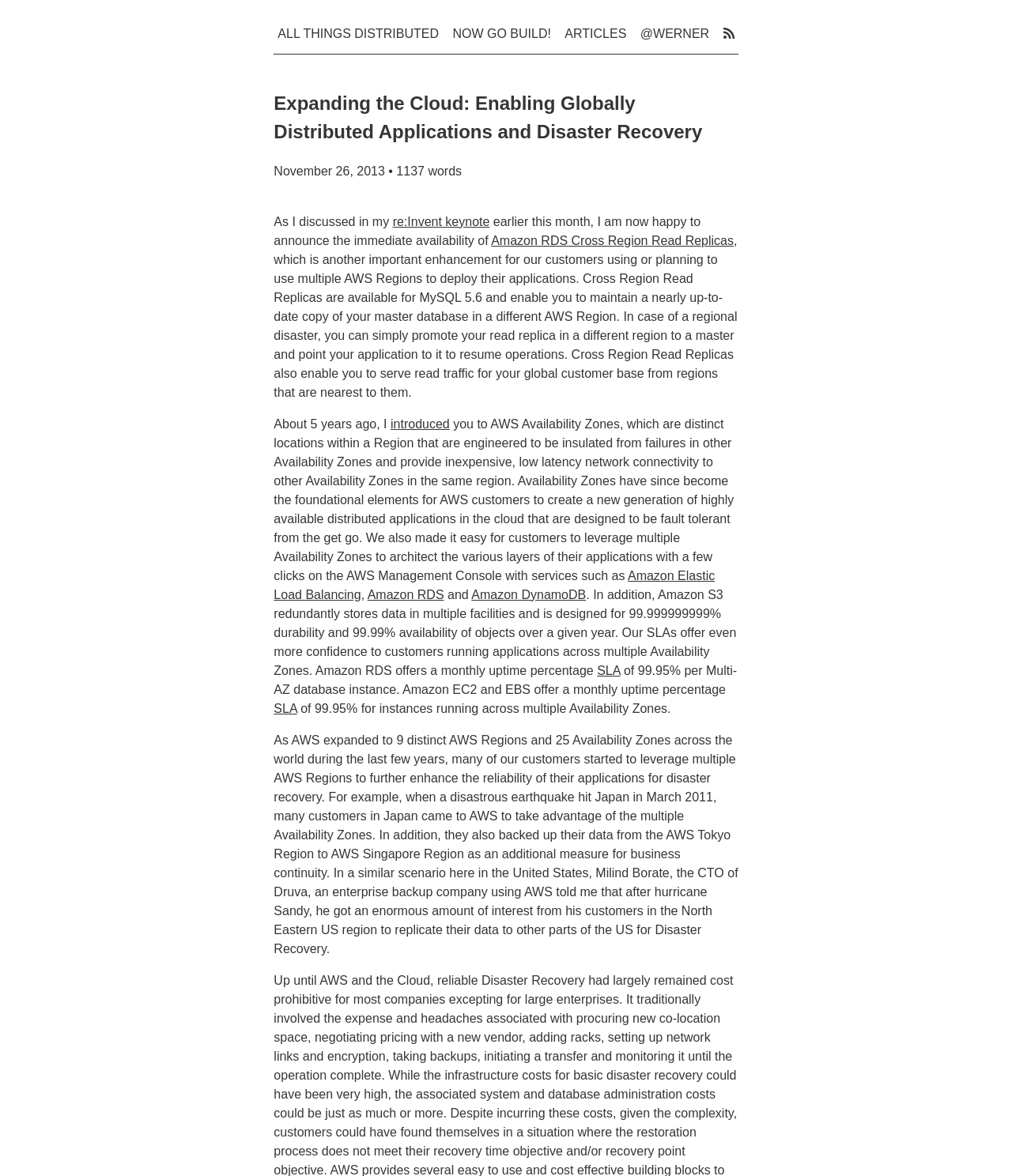Determine the bounding box coordinates of the clickable element to complete this instruction: "Click on 'ALL THINGS DISTRIBUTED'". Provide the coordinates in the format of four float numbers between 0 and 1, [left, top, right, bottom].

[0.271, 0.017, 0.437, 0.04]